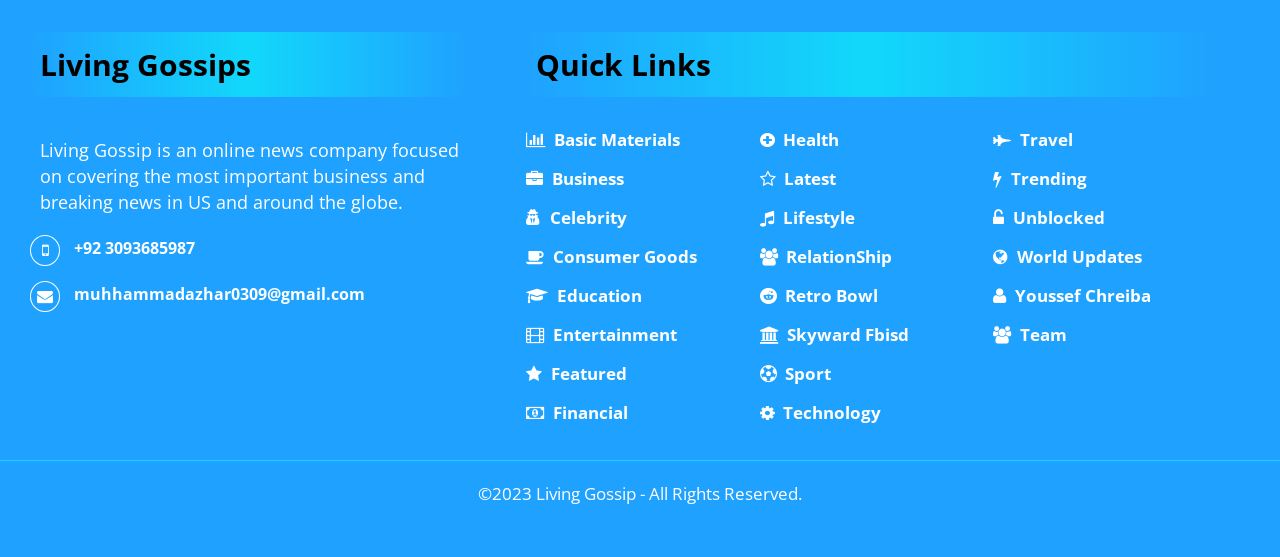Determine the bounding box coordinates of the target area to click to execute the following instruction: "Contact us through phone number +92 3093685987."

[0.058, 0.425, 0.152, 0.464]